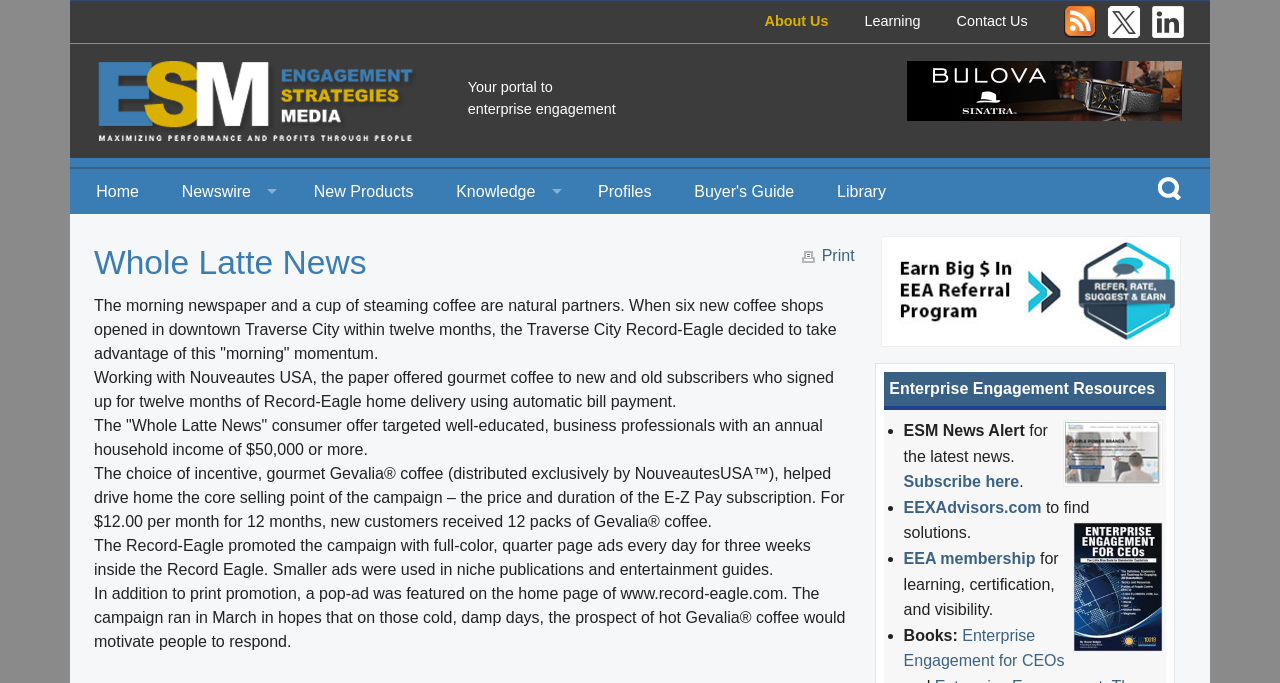What is the name of the media company?
Please give a detailed and elaborate answer to the question based on the image.

I found the answer by looking at the link element with the text 'Engagement Strategies Media' which is located at the top left of the webpage, and it seems to be the name of the media company.